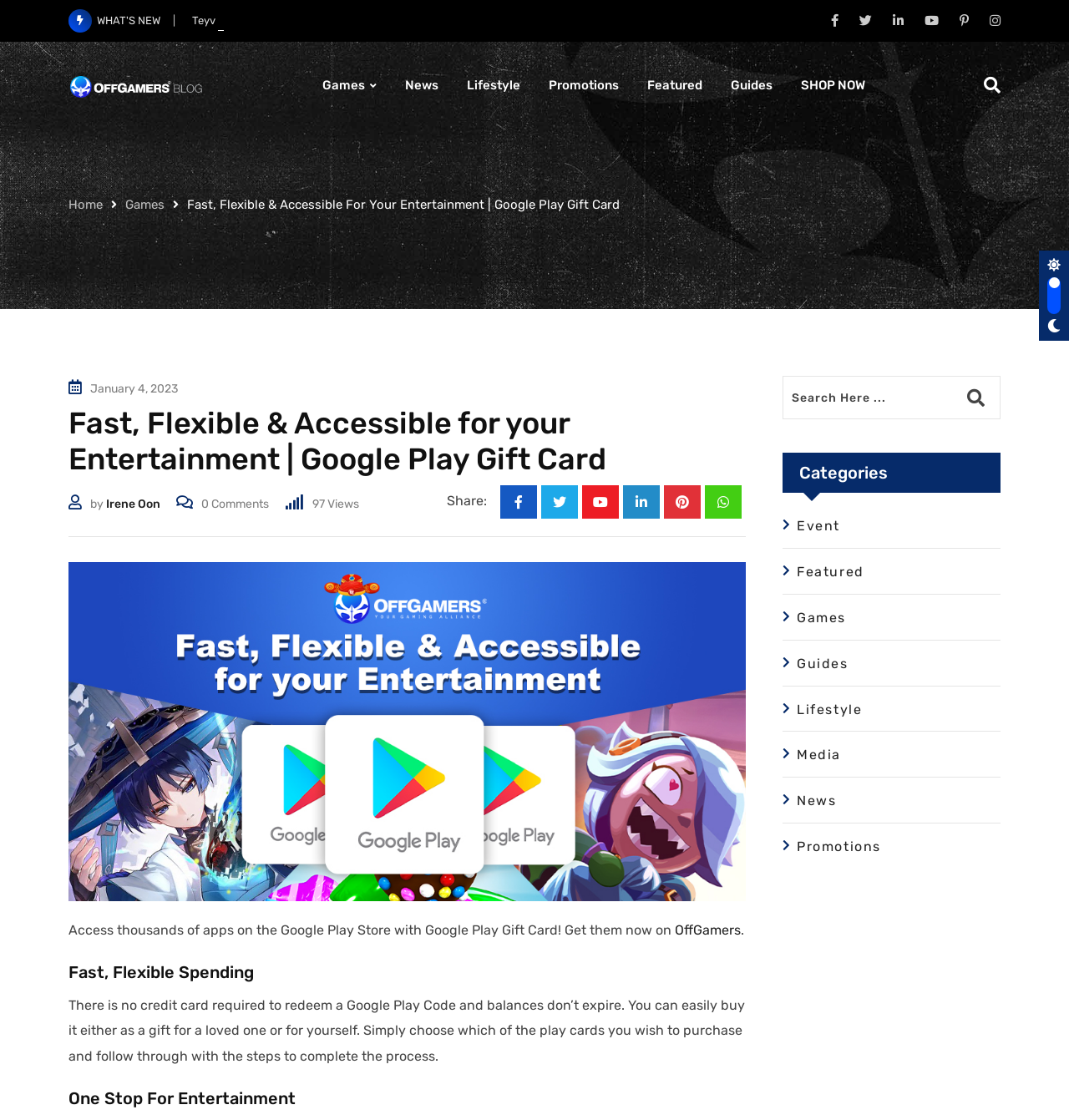With reference to the image, please provide a detailed answer to the following question: What is the benefit of using Google Play Gift Card?

I found the benefit of using Google Play Gift Card by reading the text 'There is no credit card required to redeem a Google Play Code and balances don’t expire.' in the middle of the webpage, which highlights the convenience of using this gift card.